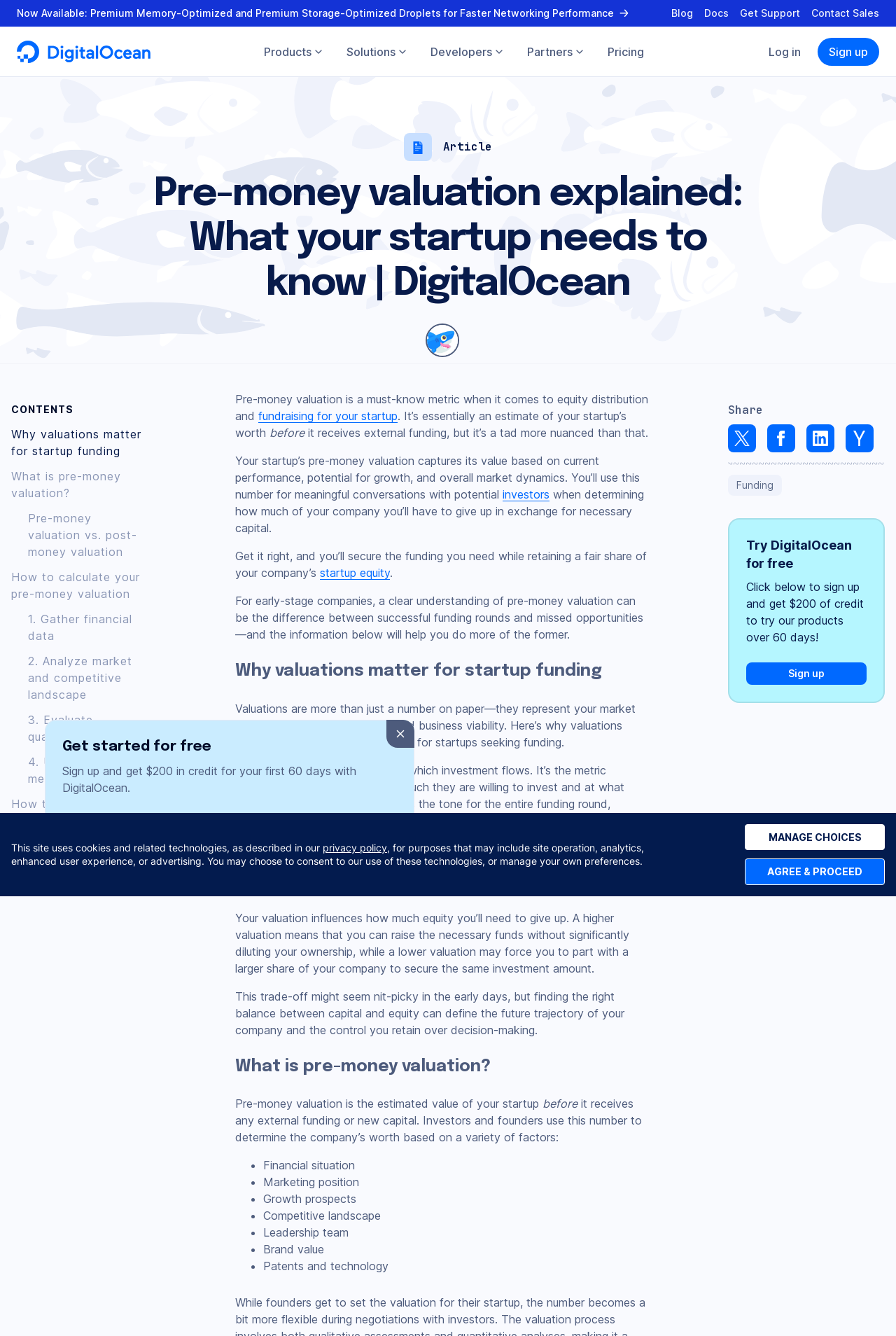Please find the bounding box coordinates of the element's region to be clicked to carry out this instruction: "View the 'Featured Products'".

[0.063, 0.092, 0.168, 0.101]